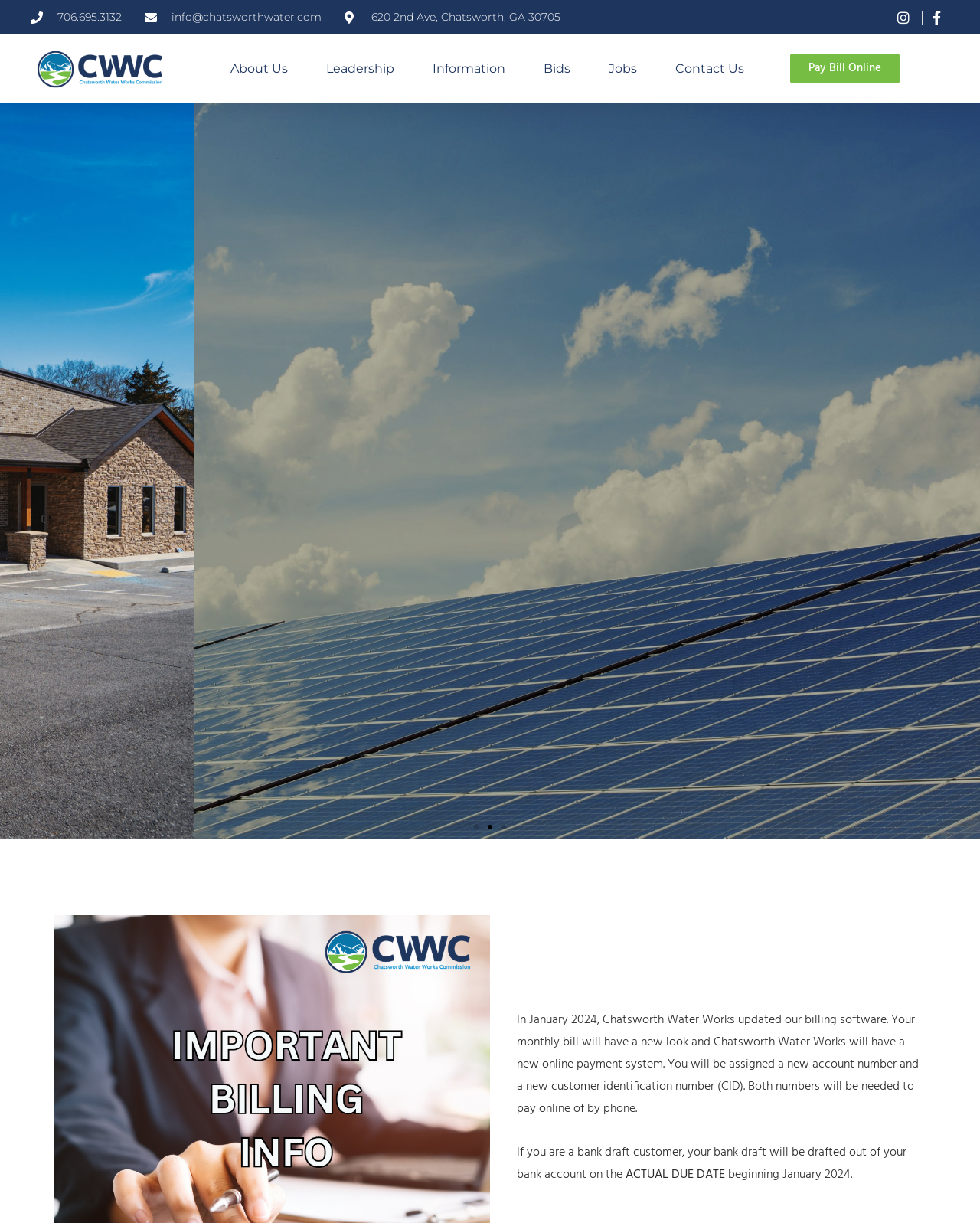Identify the bounding box coordinates of the element to click to follow this instruction: 'Send an email'. Ensure the coordinates are four float values between 0 and 1, provided as [left, top, right, bottom].

[0.175, 0.008, 0.328, 0.019]